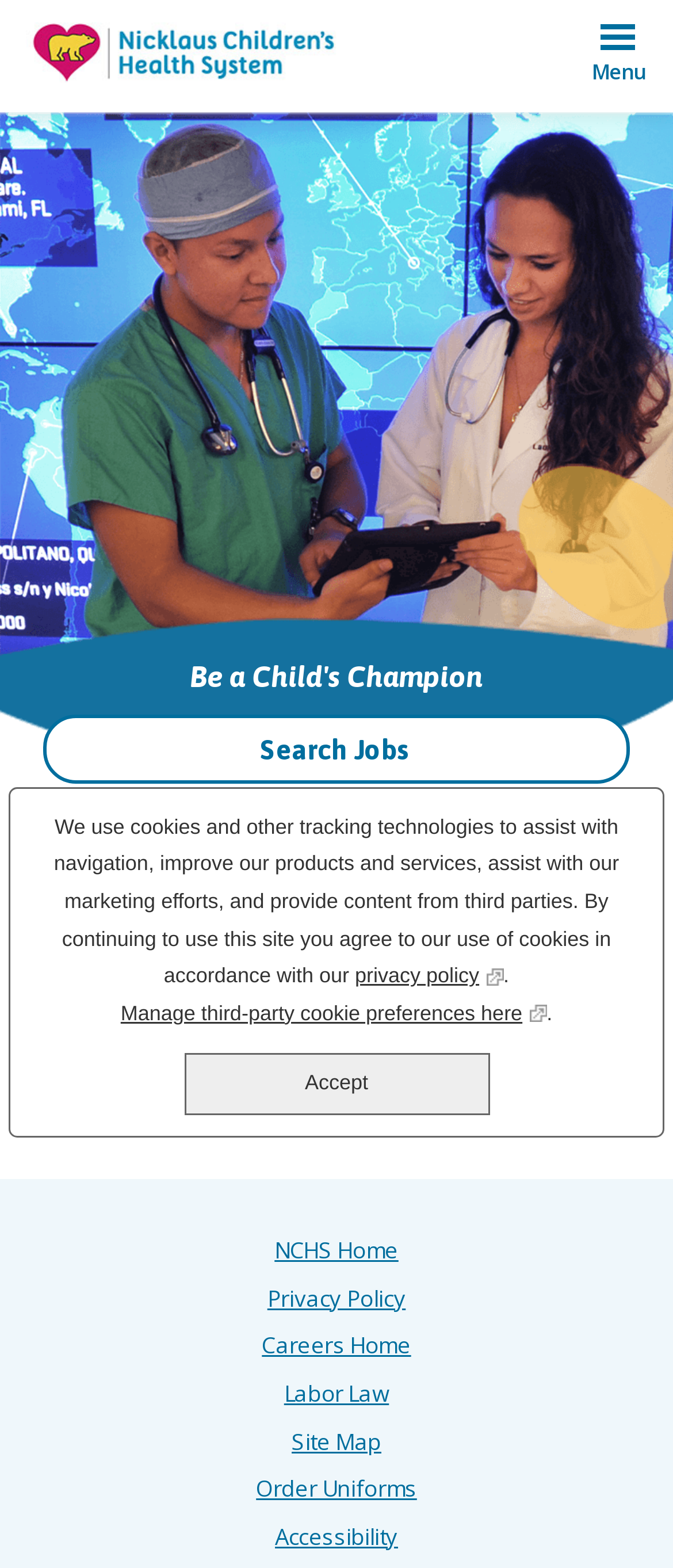What is the name of the health system?
We need a detailed and exhaustive answer to the question. Please elaborate.

The name of the health system can be found in the top-left corner of the webpage, where there is a link and an image with the same name.